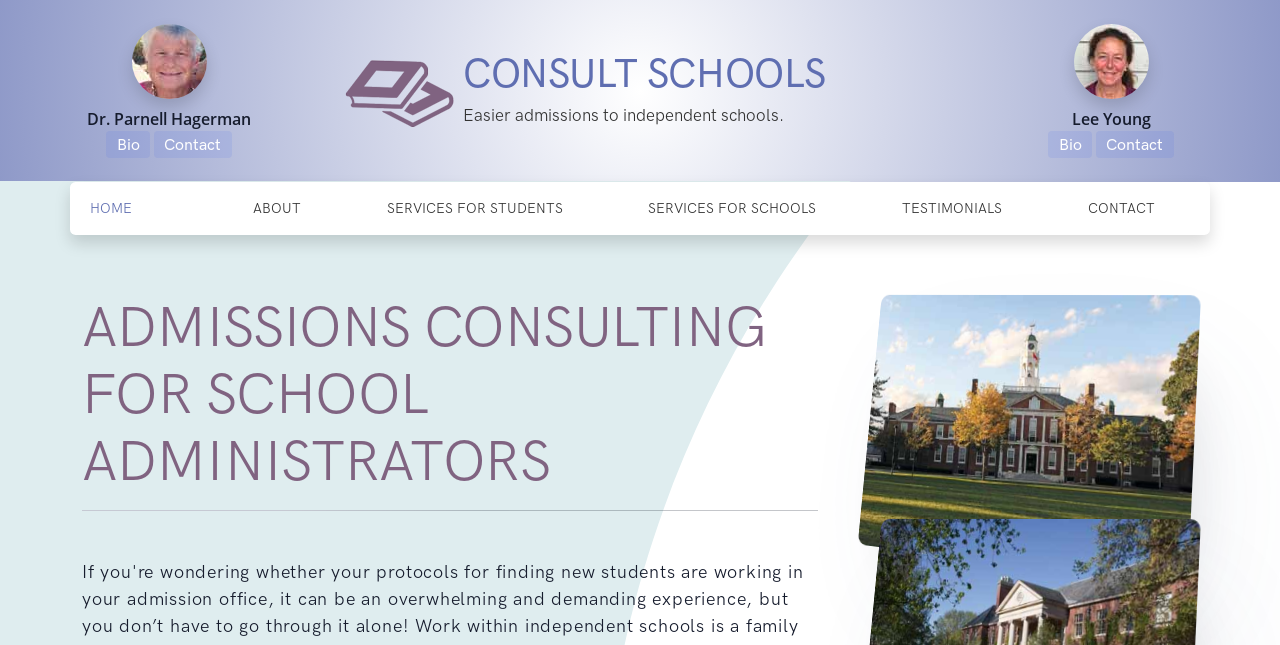Answer in one word or a short phrase: 
How many people are featured on the website?

Two